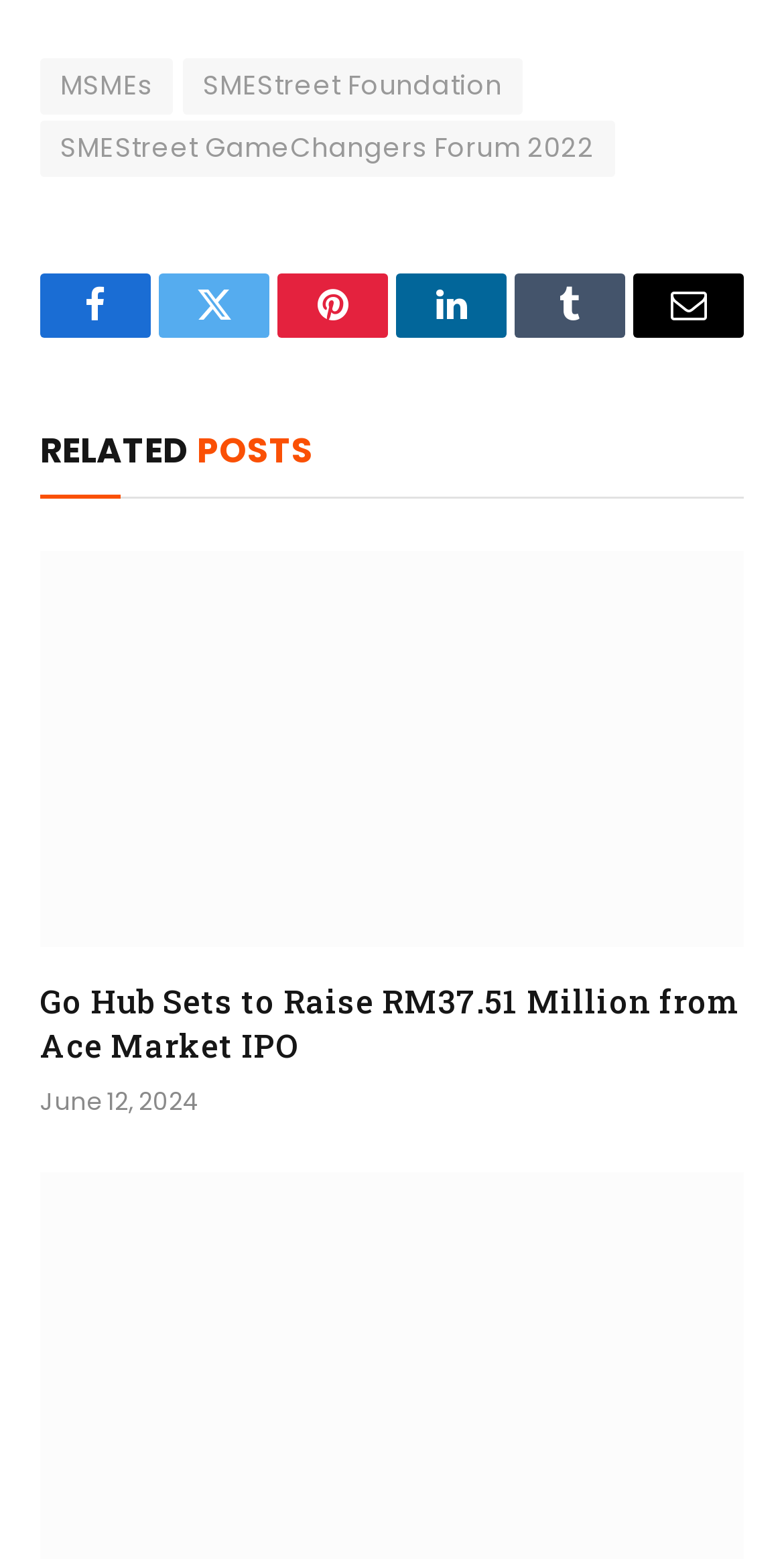Please provide a detailed answer to the question below based on the screenshot: 
What is the social media platform with a bird logo?

I found a link with the OCR text ' Twitter' which indicates a Twitter logo, and the bird logo is a well-known symbol for Twitter.